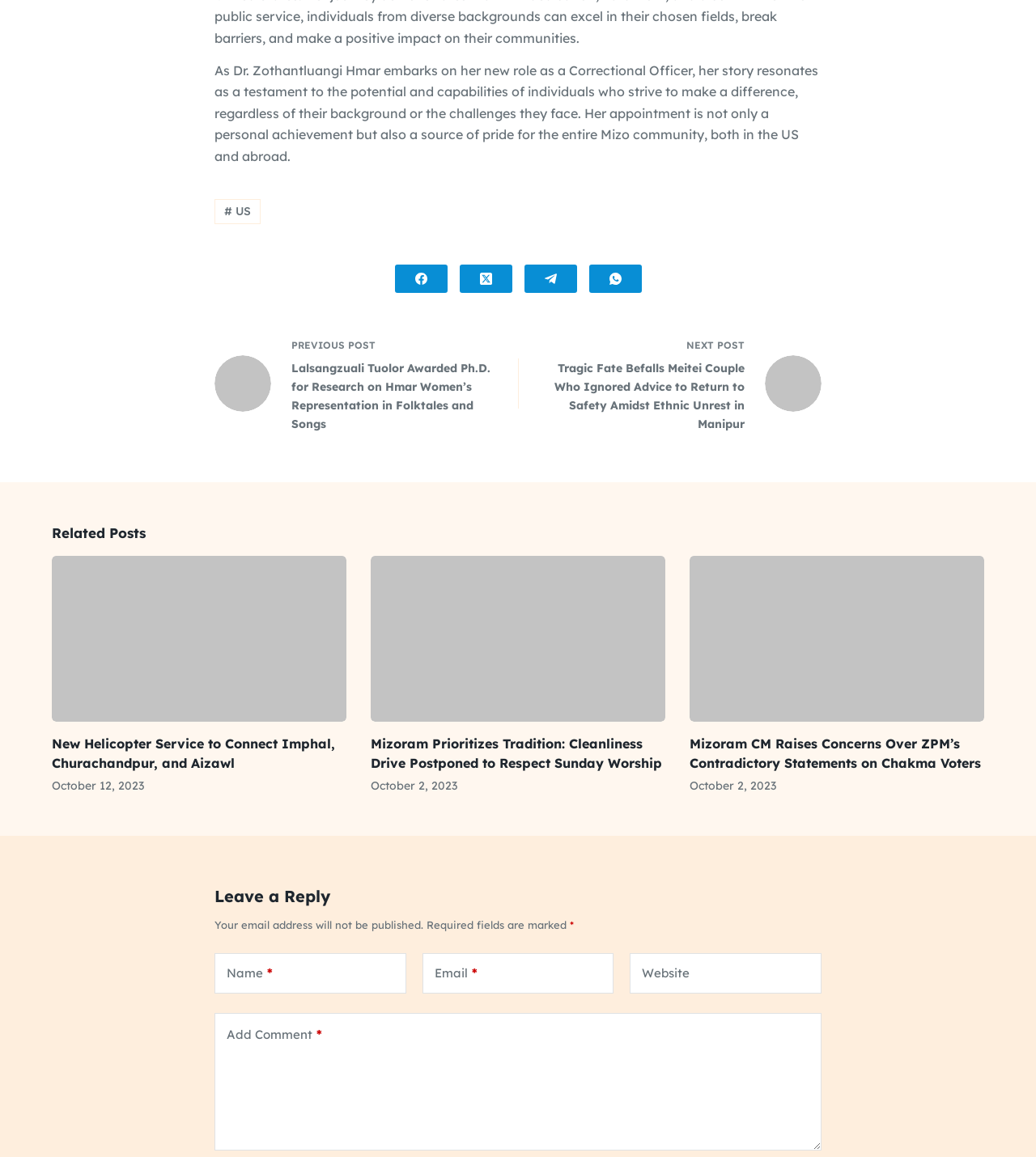Refer to the image and answer the question with as much detail as possible: What is the profession of Dr. Zothantluangi Hmar?

The profession of Dr. Zothantluangi Hmar can be determined by reading the first sentence of the webpage, which states 'As Dr. Zothantluangi Hmar embarks on her new role as a Correctional Officer...'.